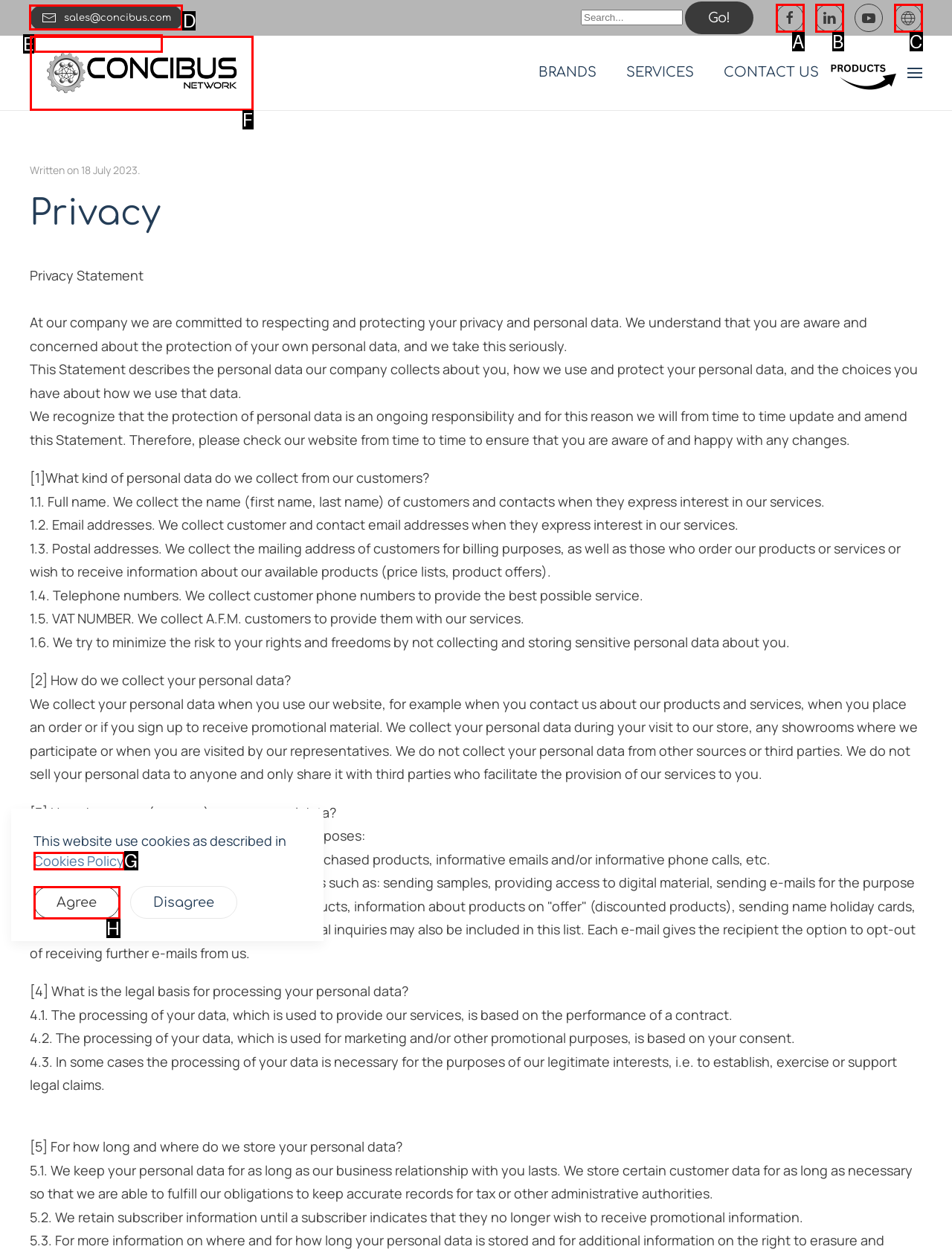Choose the letter of the option that needs to be clicked to perform the task: Click the 'Send us e-mail' link. Answer with the letter.

D